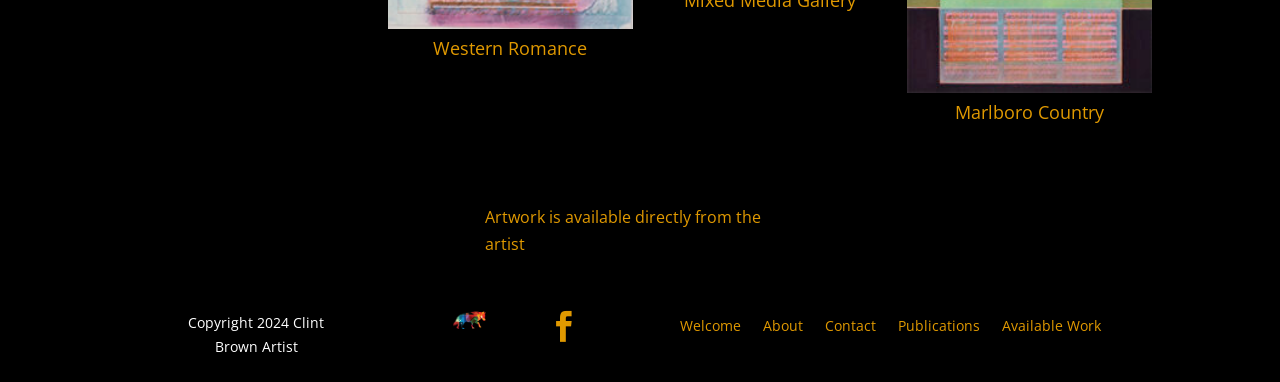Using the information in the image, give a comprehensive answer to the question: 
What is the name of the artist?

The answer can be found in the StaticText element 'Copyright 2024 Clint Brown Artist' which suggests that Clint Brown is the artist.